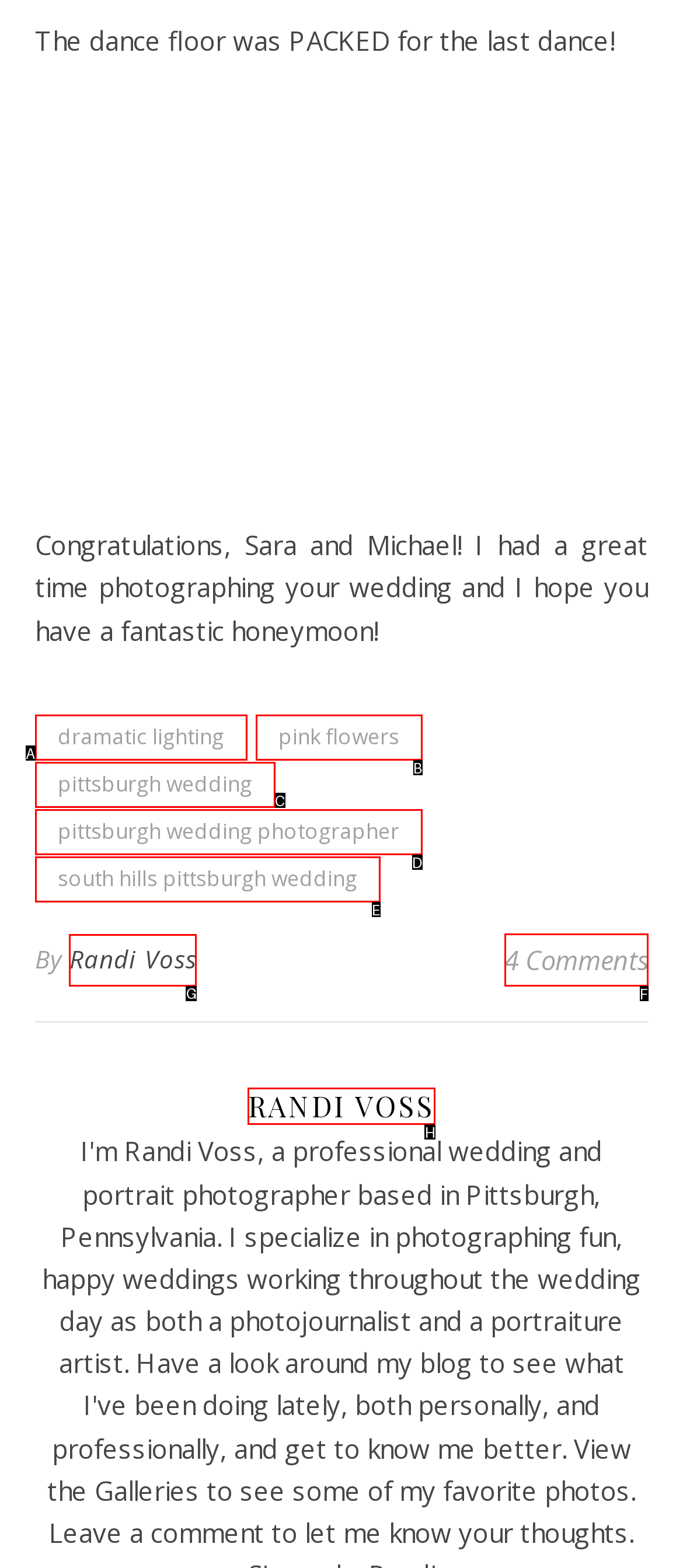To complete the instruction: visit Randi Voss's homepage, which HTML element should be clicked?
Respond with the option's letter from the provided choices.

G